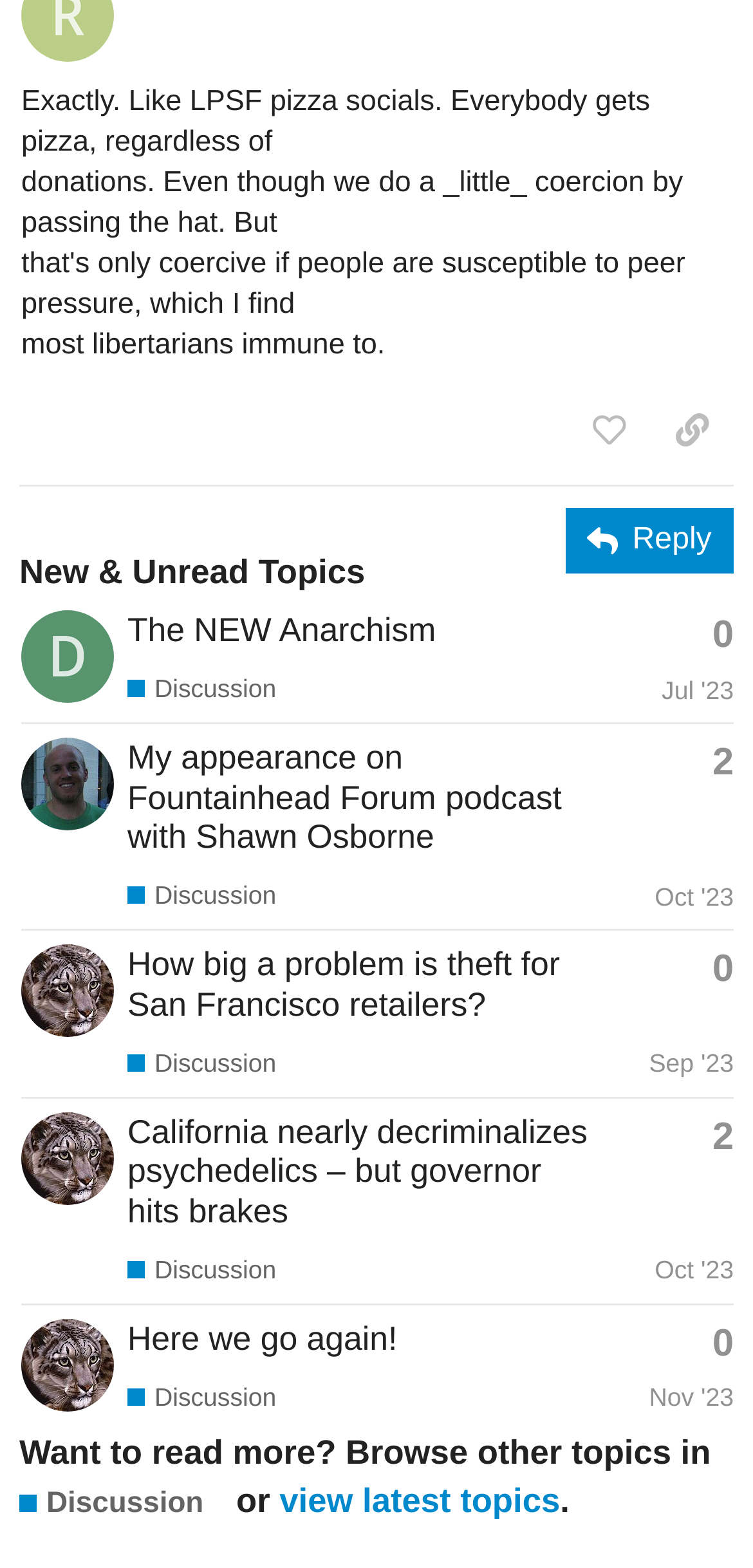Identify the bounding box coordinates of the clickable region required to complete the instruction: "Browse other topics in Discussion". The coordinates should be given as four float numbers within the range of 0 and 1, i.e., [left, top, right, bottom].

[0.026, 0.946, 0.27, 0.972]